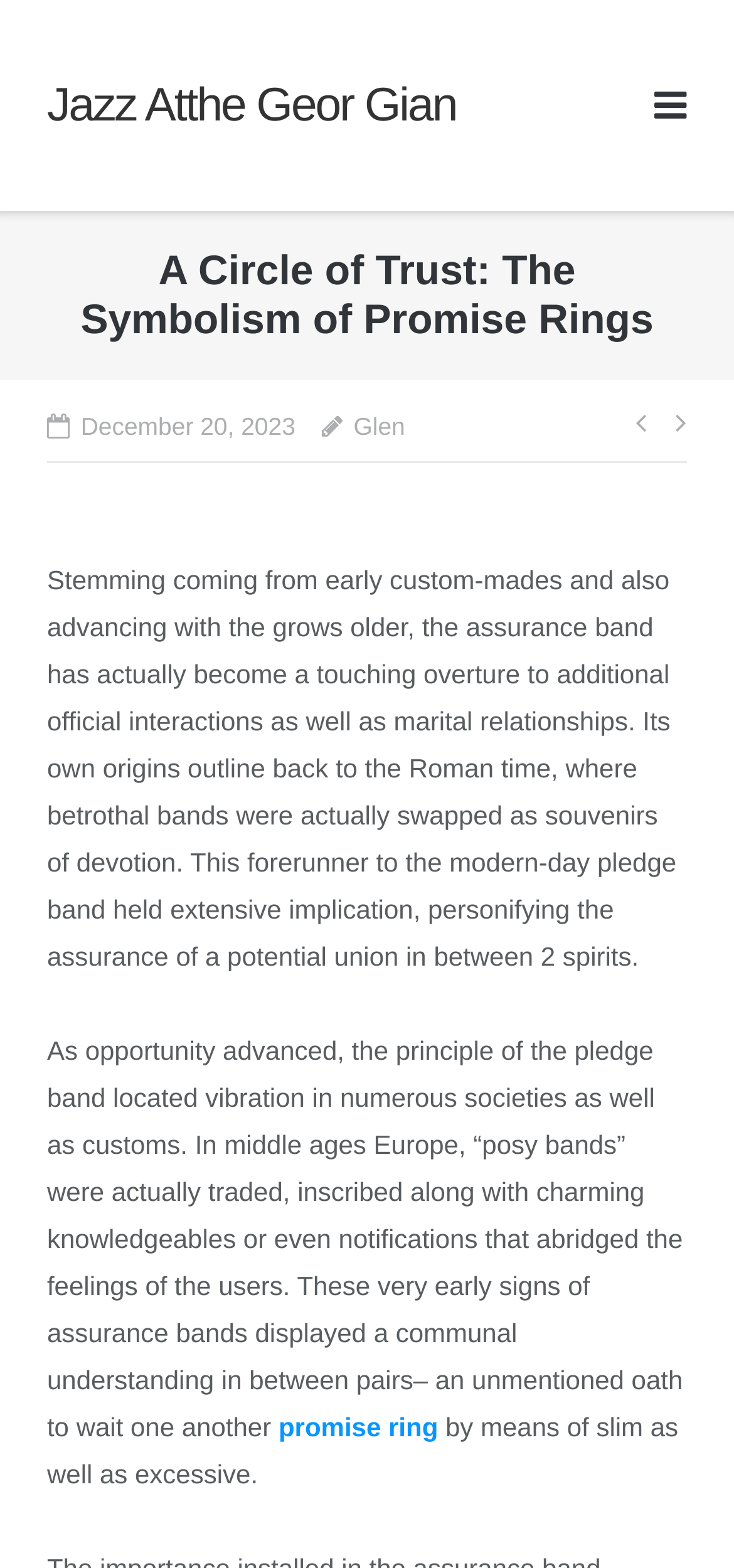What is the shape of the button in the top right corner?
Based on the screenshot, provide a one-word or short-phrase response.

 Circle